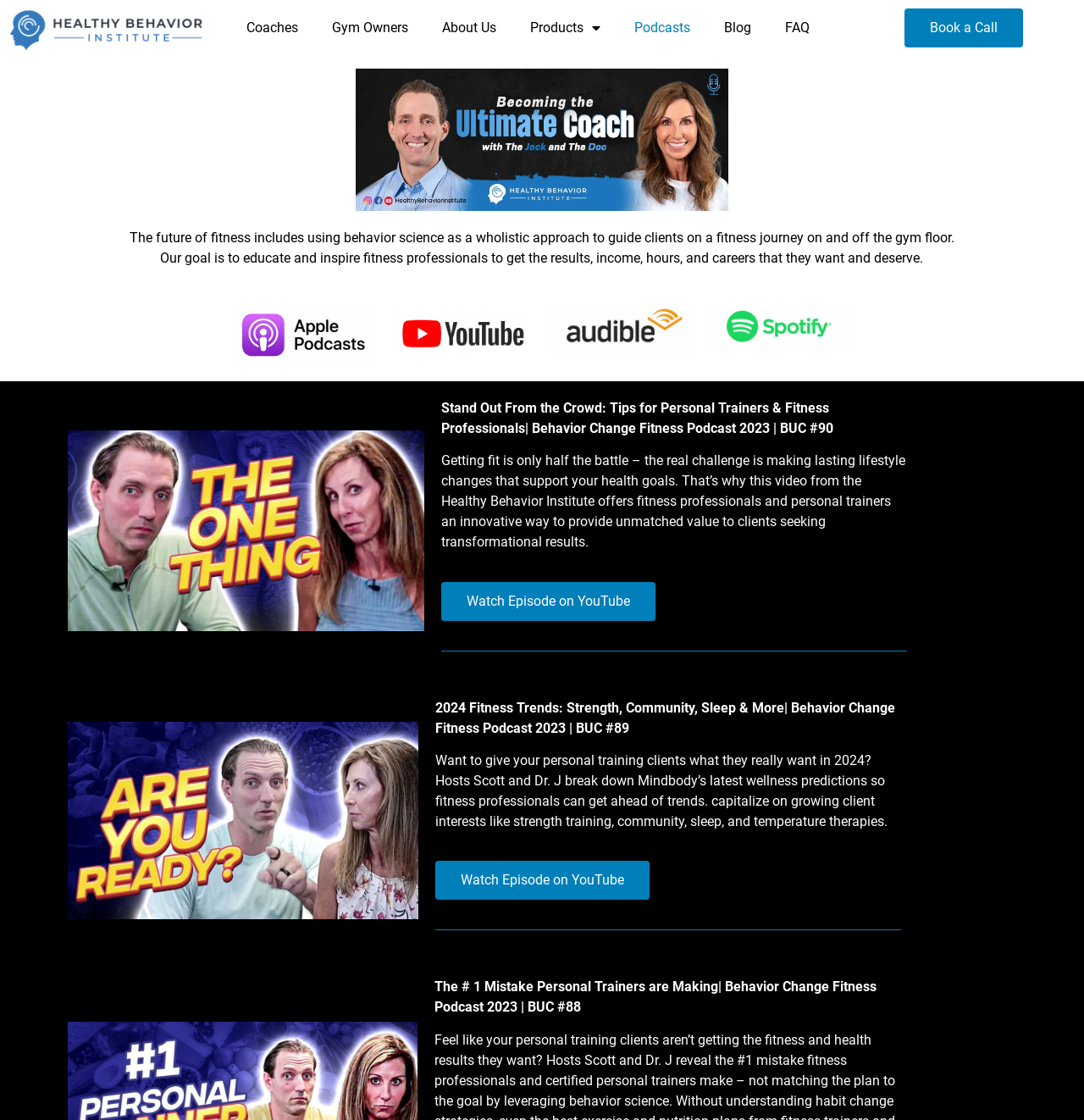Using details from the image, please answer the following question comprehensively:
What is the main topic of this webpage?

Based on the webpage content, I can see that the main topic is related to podcasts, specifically about healthy behavior and fitness. The webpage has multiple podcast episode titles and descriptions, indicating that it is a podcast-related webpage.